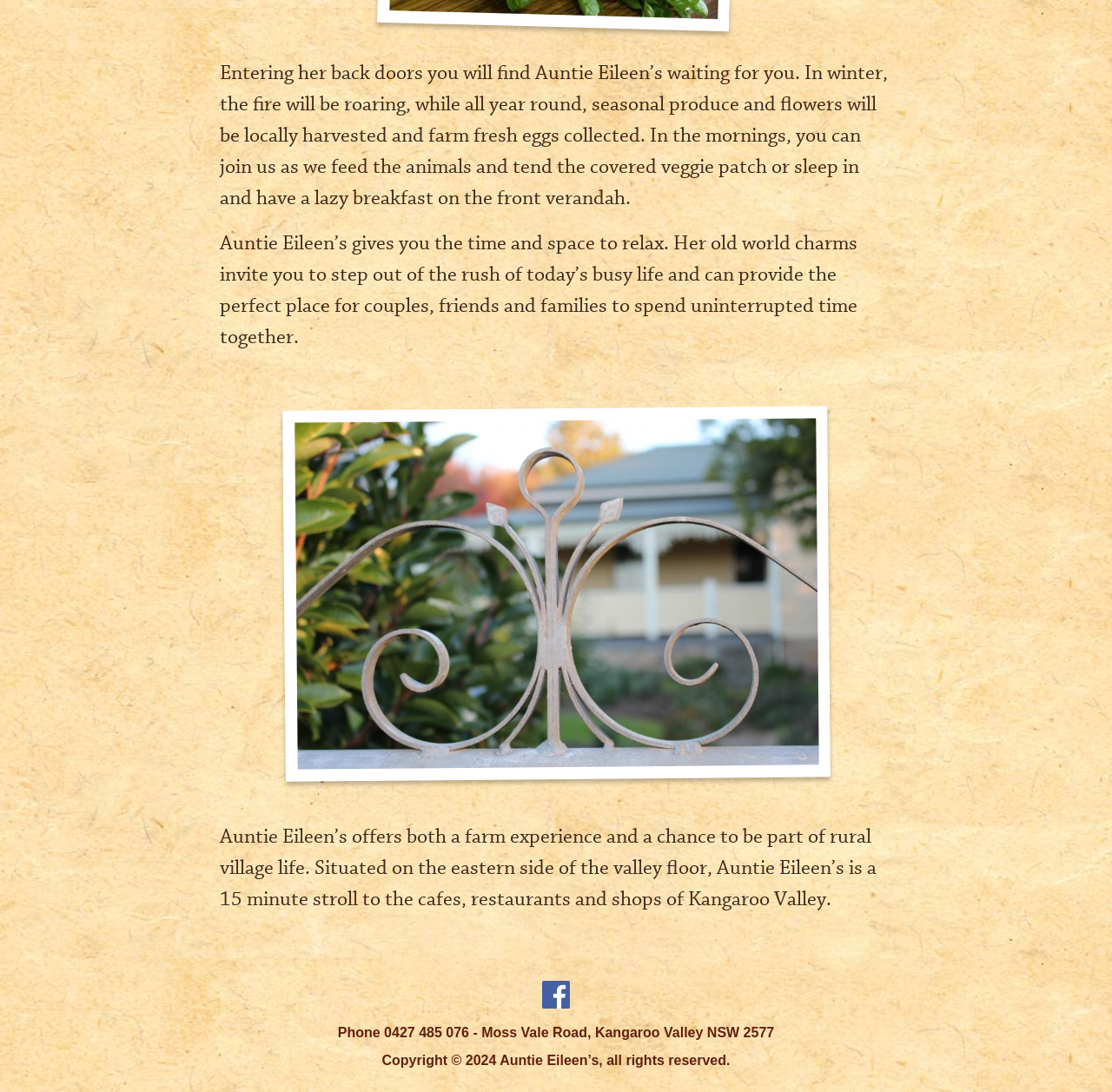Predict the bounding box coordinates of the UI element that matches this description: "Facebook". The coordinates should be in the format [left, top, right, bottom] with each value between 0 and 1.

[0.488, 0.898, 0.512, 0.923]